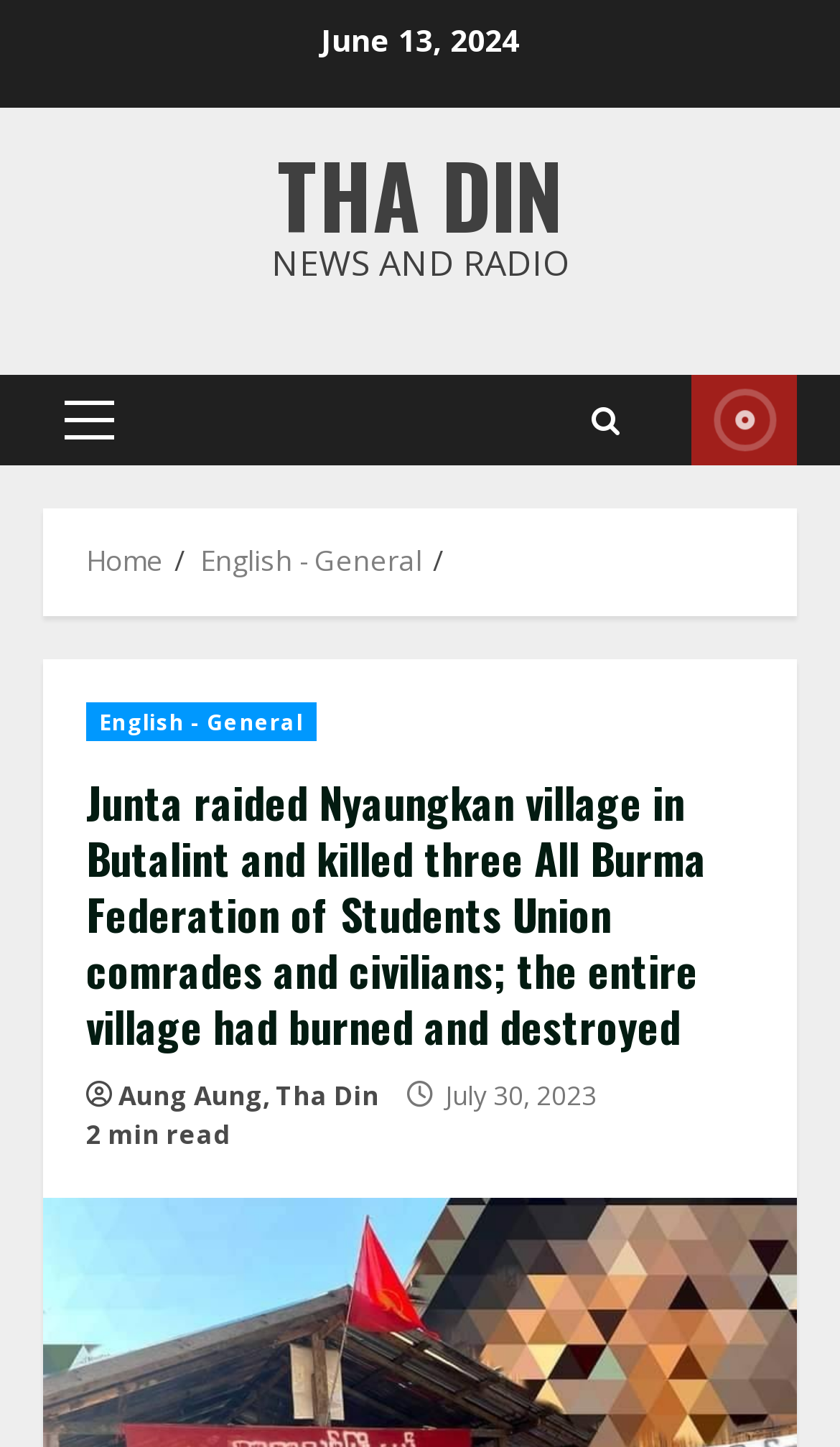Given the element description "Aung Aung, Tha Din", identify the bounding box of the corresponding UI element.

[0.141, 0.744, 0.451, 0.77]